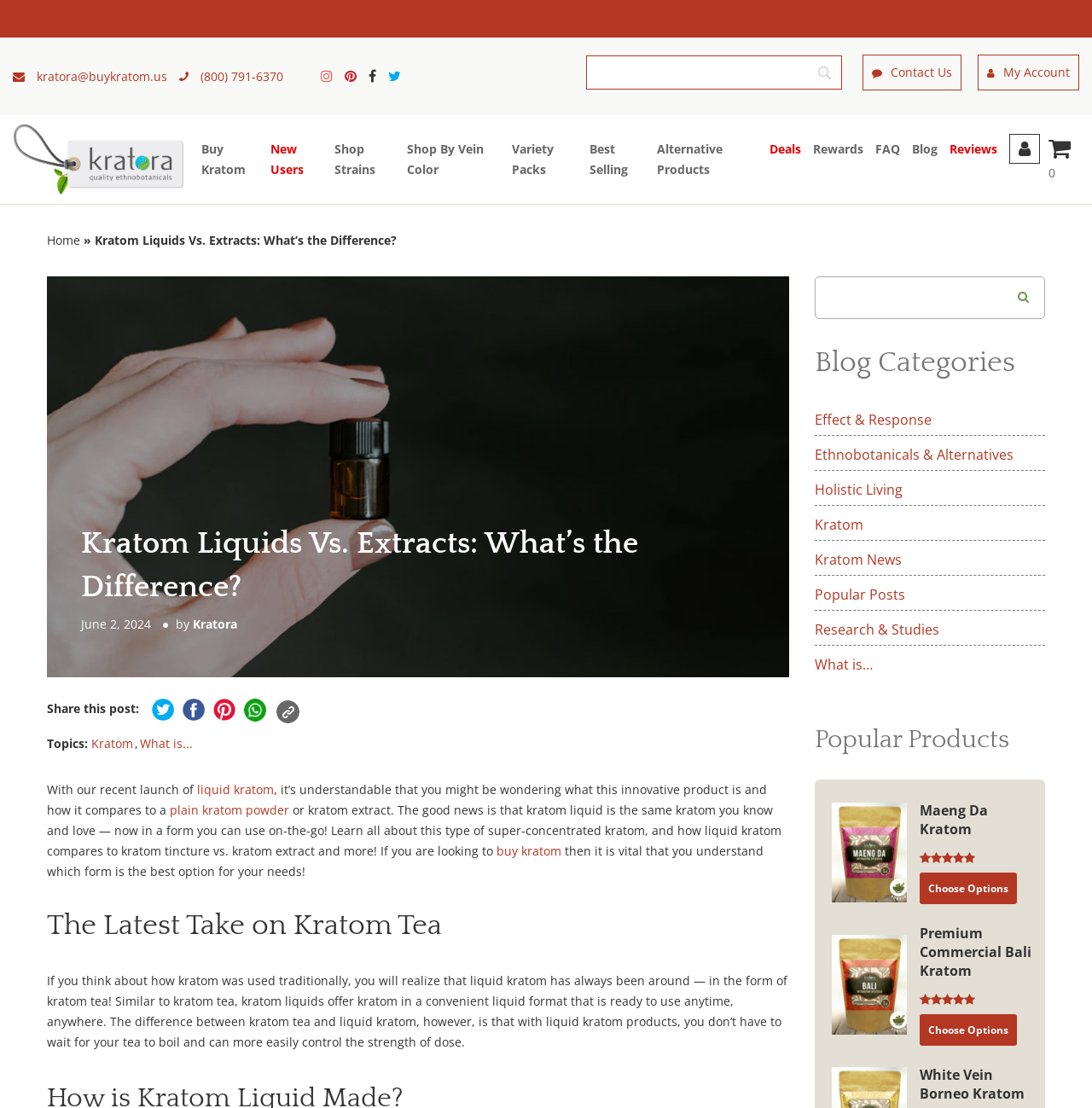Using the provided element description, identify the bounding box coordinates as (top-left x, top-left y, bottom-right x, bottom-right y). Ensure all values are between 0 and 1. Description: (800) 791-6370

[0.164, 0.06, 0.267, 0.079]